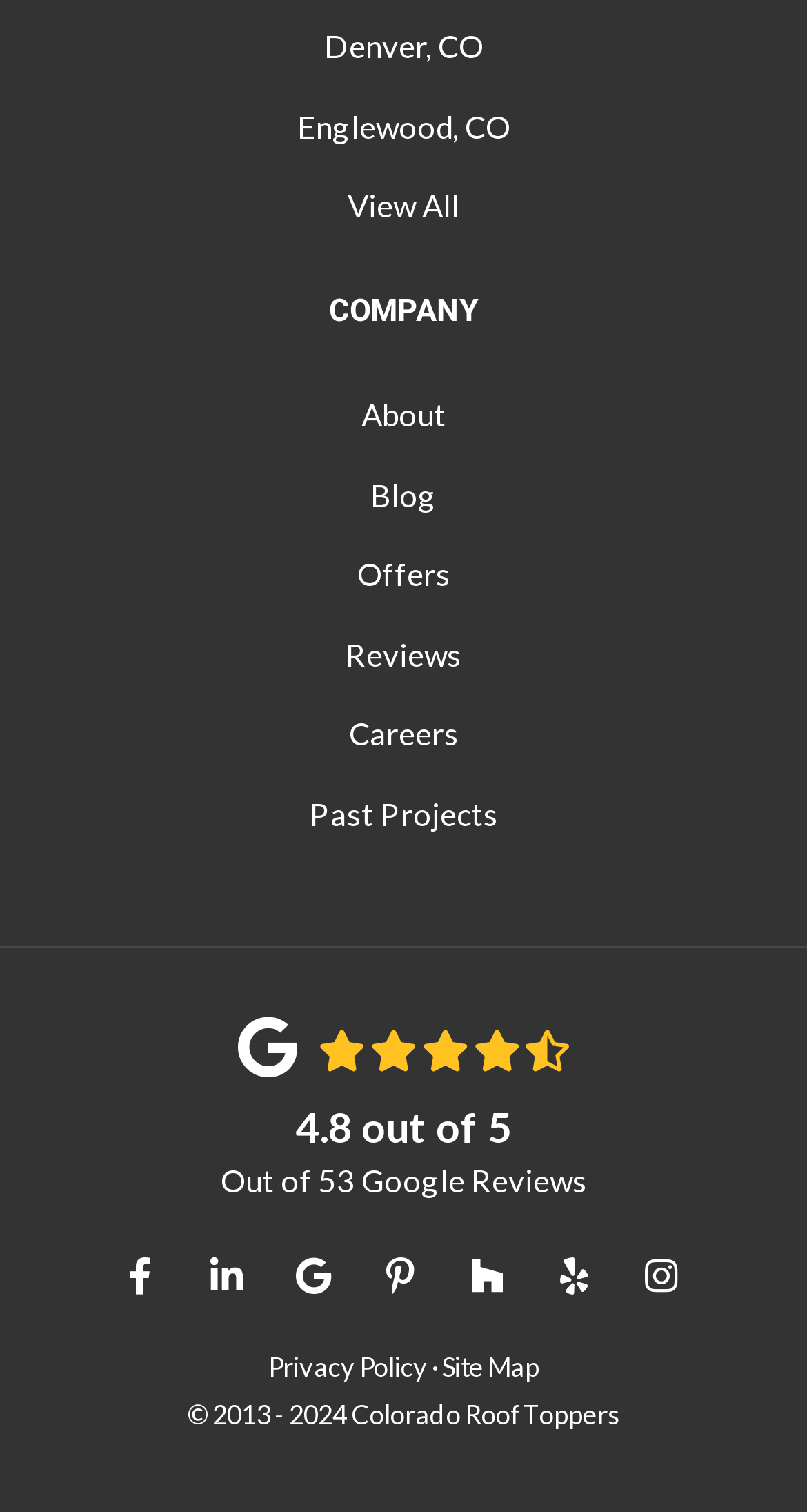Locate the bounding box coordinates of the element you need to click to accomplish the task described by this instruction: "Follow on Facebook".

[0.127, 0.818, 0.219, 0.867]